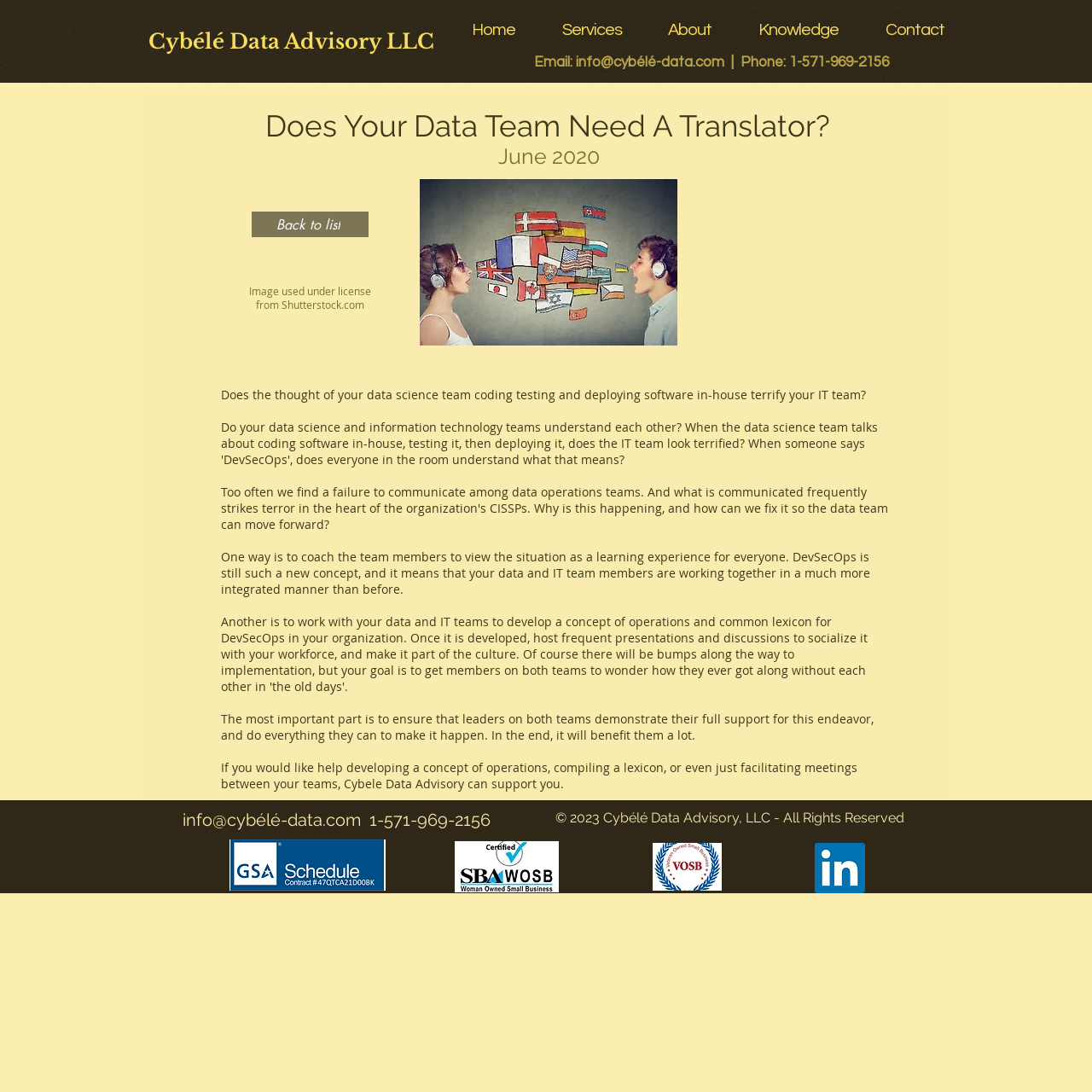Refer to the image and provide an in-depth answer to the question:
How many social media links are provided at the bottom of the webpage?

I found the social media links by looking at the bottom-right corner of the webpage, where it says 'Social Bar' and has a LinkedIn link.